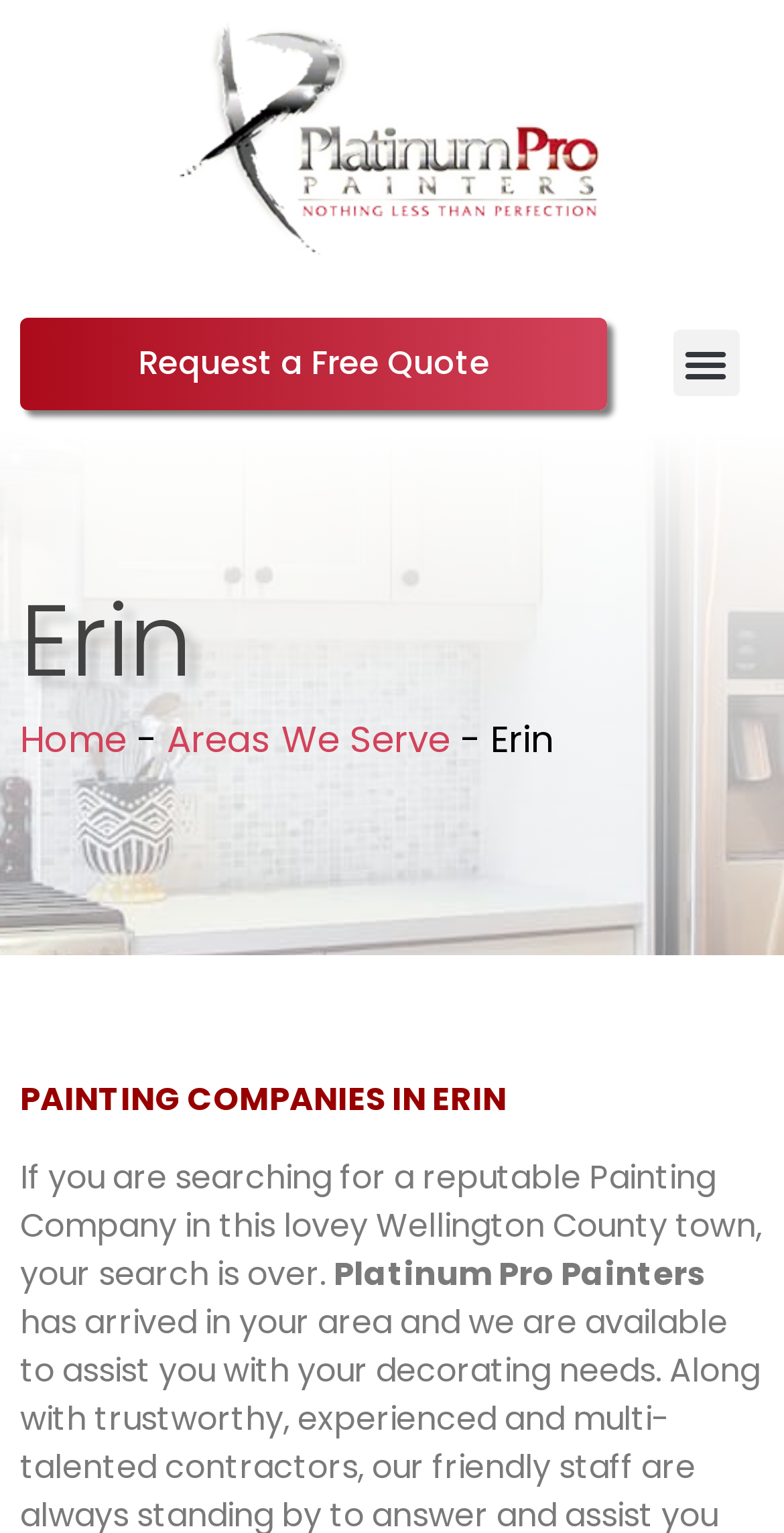Provide the bounding box coordinates for the UI element that is described by this text: "Areas We Serve". The coordinates should be in the form of four float numbers between 0 and 1: [left, top, right, bottom].

[0.213, 0.465, 0.574, 0.498]